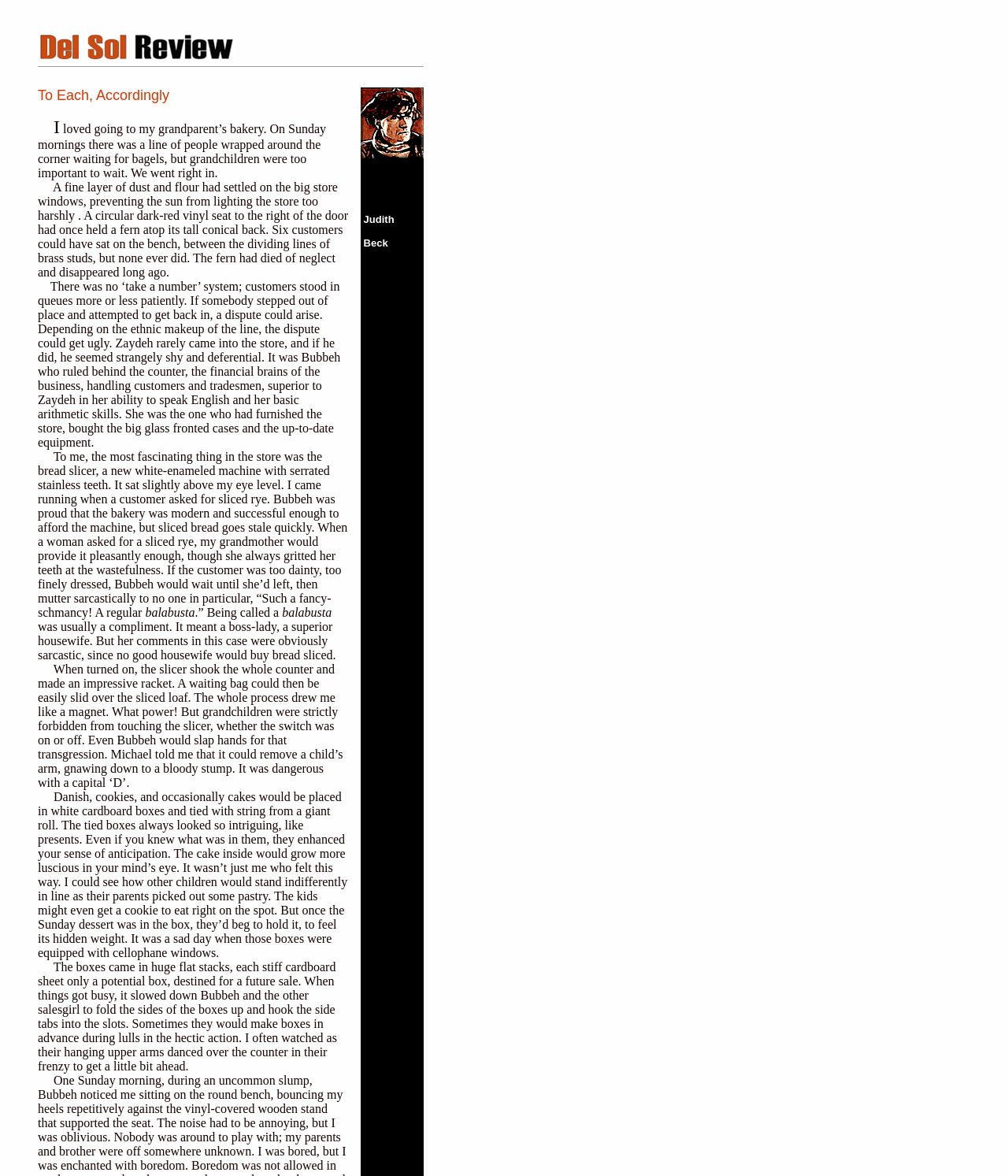Respond to the question below with a single word or phrase: What is the purpose of the white cardboard boxes?

To hold pastries